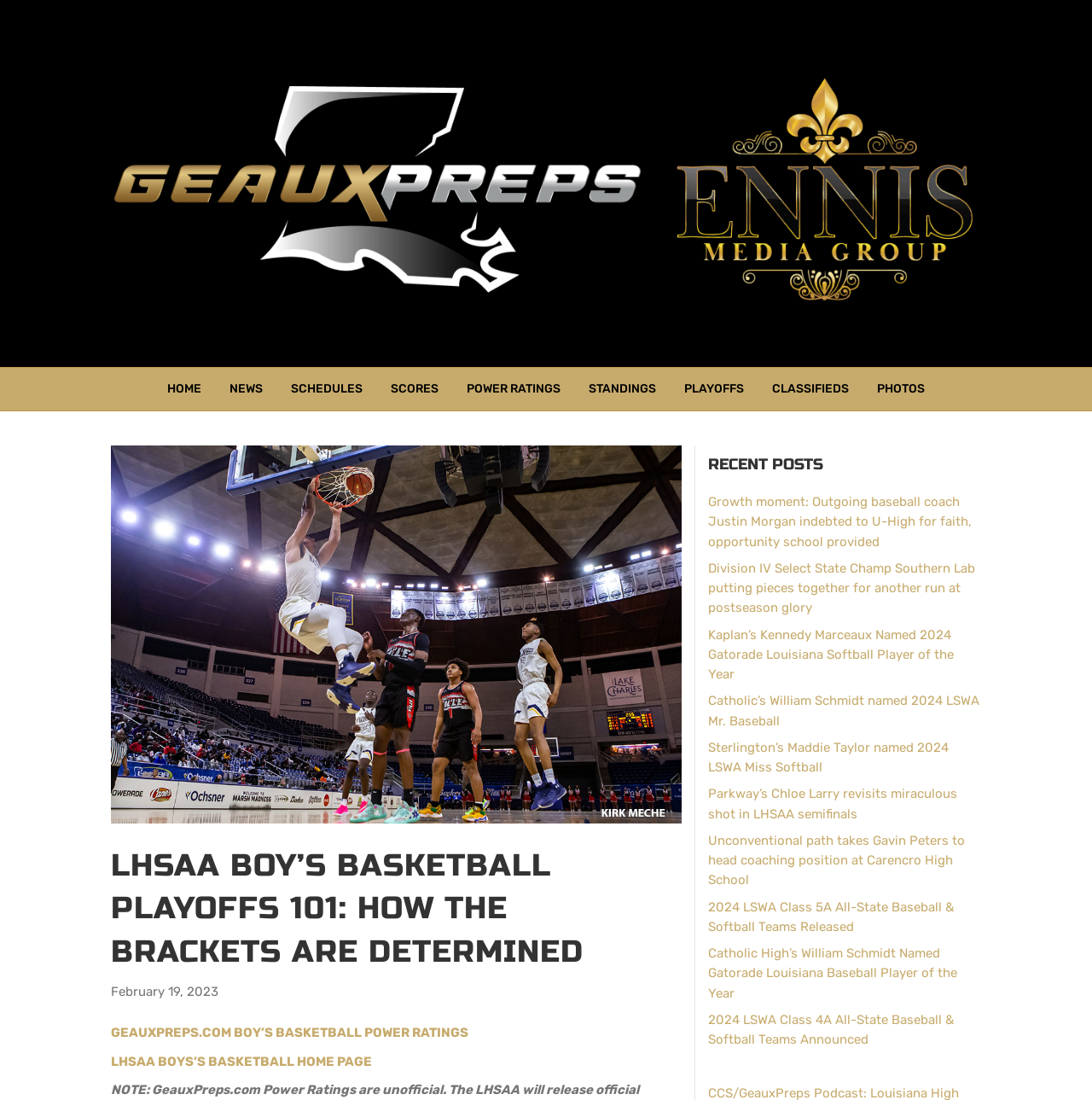Please give a one-word or short phrase response to the following question: 
What is the name of the website?

GeauxPreps